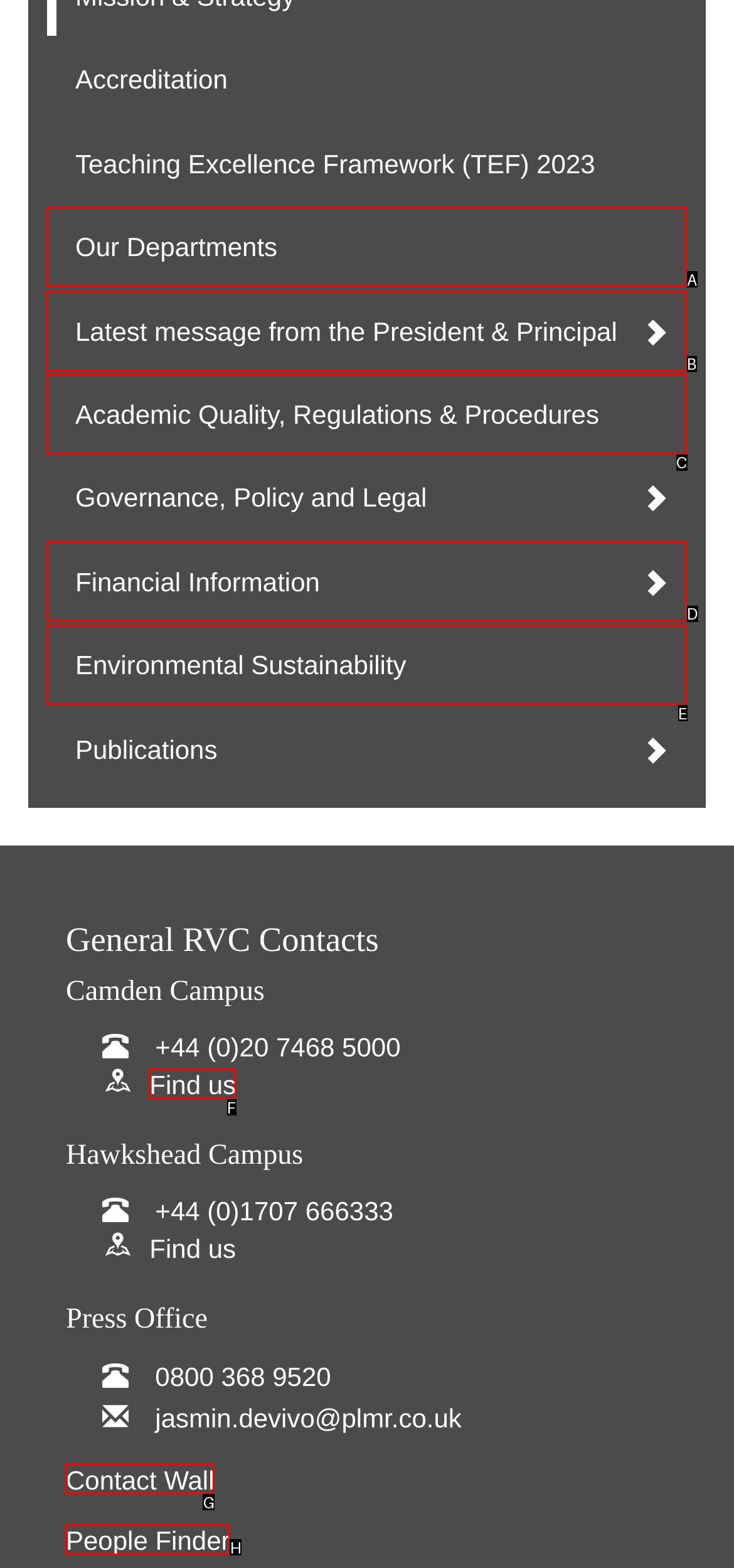Tell me which UI element to click to fulfill the given task: Get in touch with the President & Principal. Respond with the letter of the correct option directly.

B